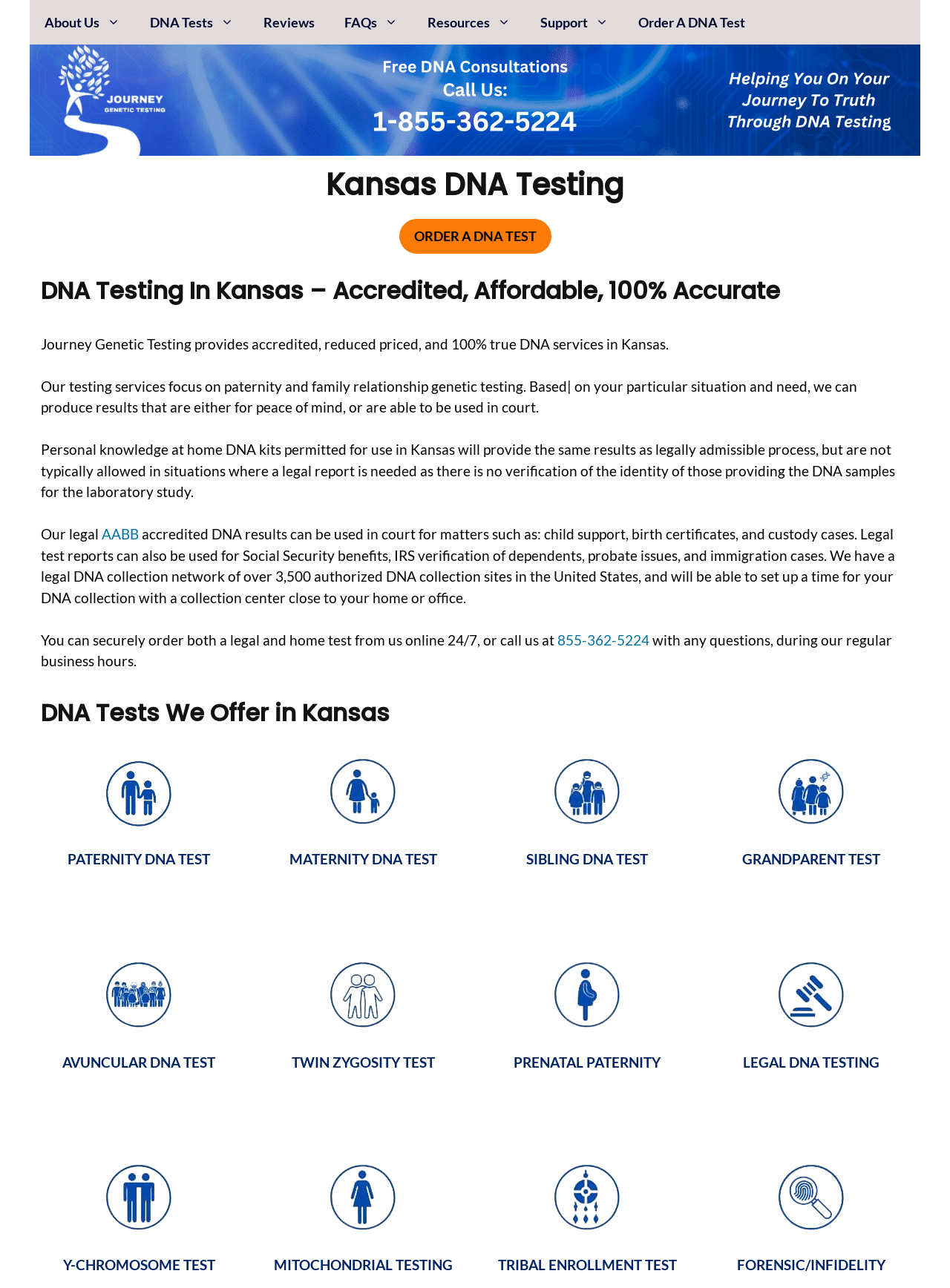Use a single word or phrase to answer this question: 
What type of testing does Journey Genetic Testing provide?

DNA testing